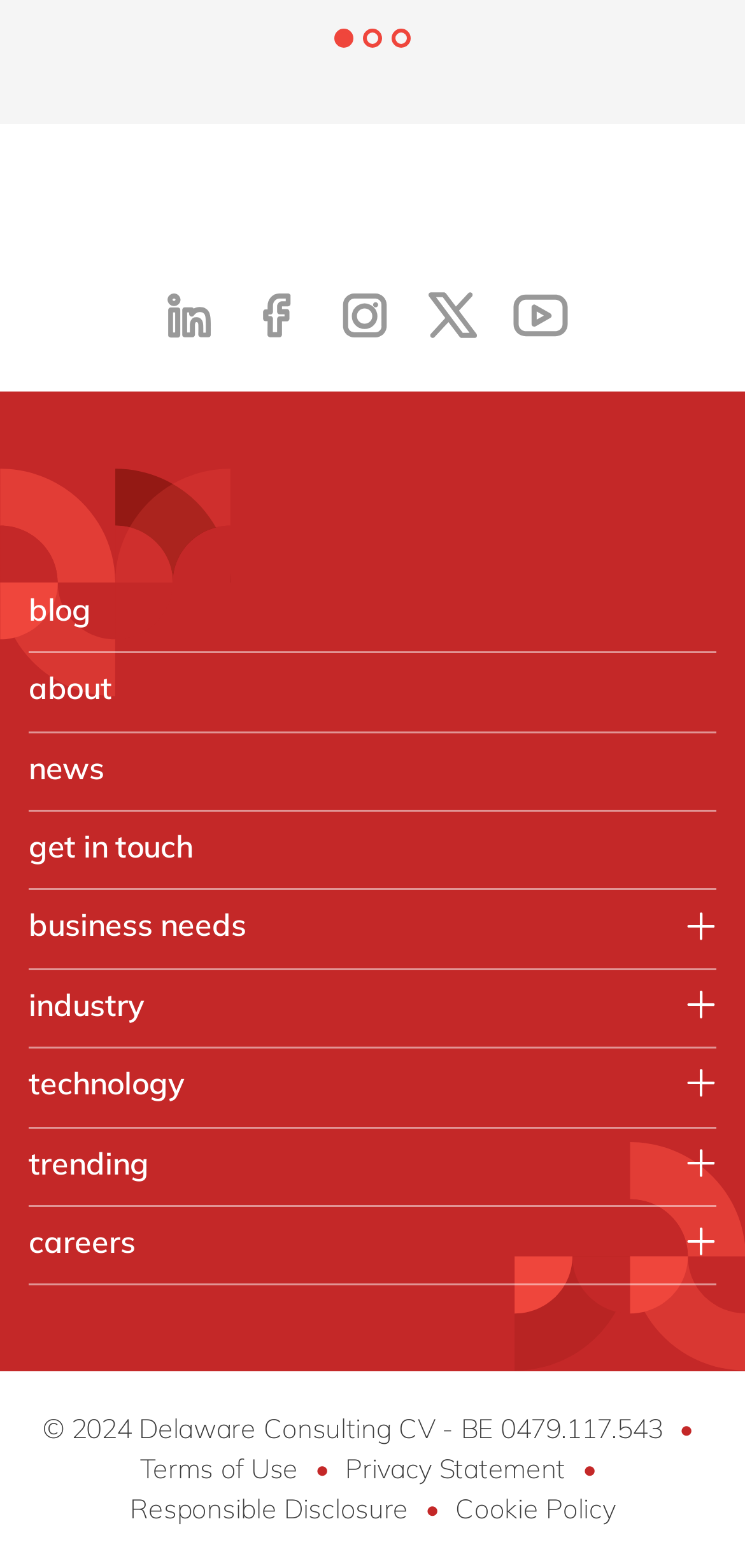How many buttons are there in the footer?
Kindly offer a detailed explanation using the data available in the image.

I counted the number of buttons in the footer section, which are 'business needs', 'industry', 'technology', 'trending', and 'careers'.